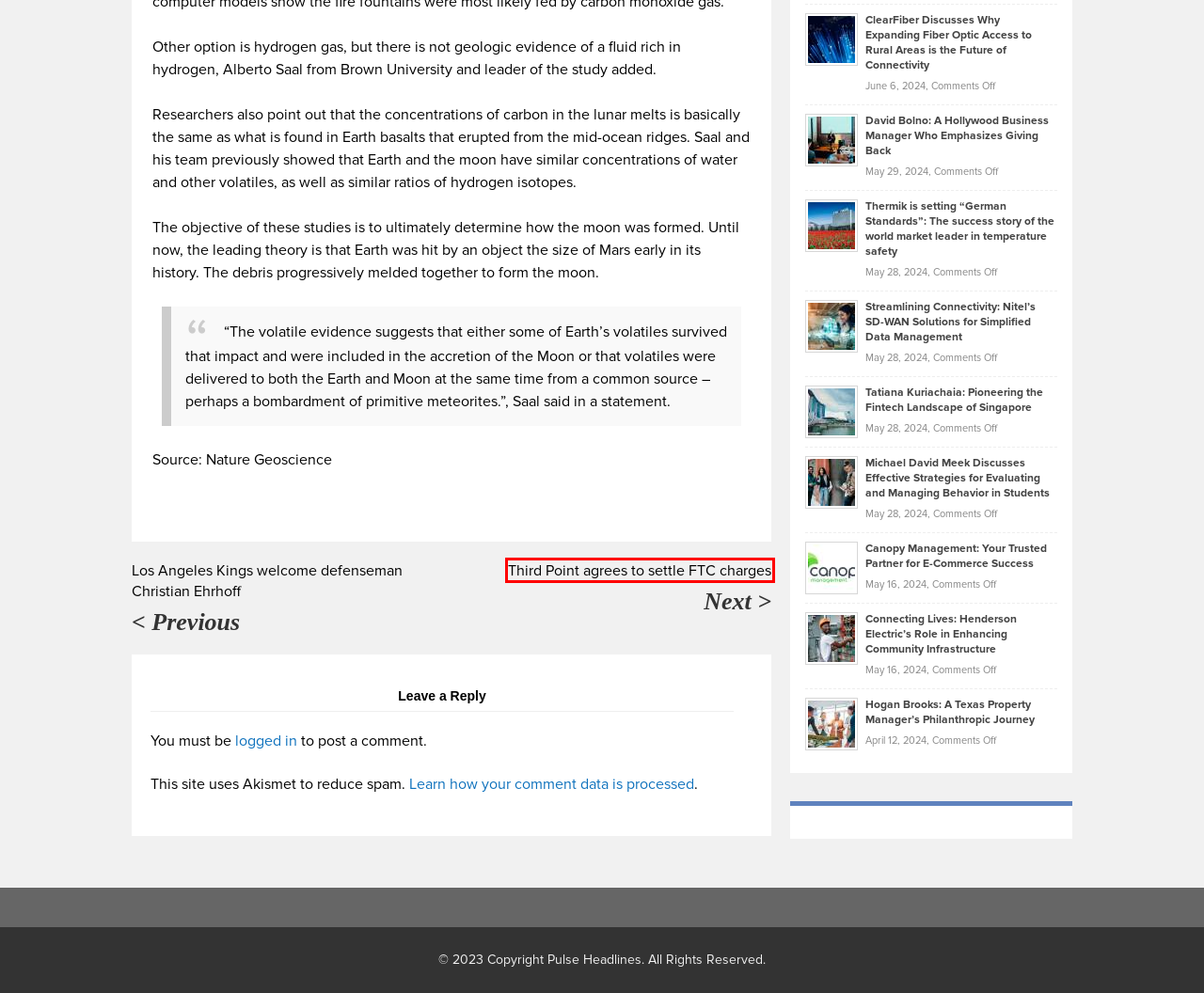Examine the screenshot of the webpage, which has a red bounding box around a UI element. Select the webpage description that best fits the new webpage after the element inside the red bounding box is clicked. Here are the choices:
A. Michael David Meek Discusses Effective Strategies for Evaluating and Managing Behavior in Students
B. Privacy Policy – Akismet
C. Canopy Management: Your Trusted Partner for E-Commerce Success
D. ClearFiber Discusses Why Expanding Fiber Optic Access to Rural Areas is the Future of Connectivity
E. David Bolno: A Hollywood Business Manager Who Emphasizes Giving Back
F. Log In ‹ Pulse Headlines — WordPress
G. Connecting Lives: Henderson Electric’s Role in Enhancing Community Infrastructure
H. Third Point agrees to settle FTC charges

H